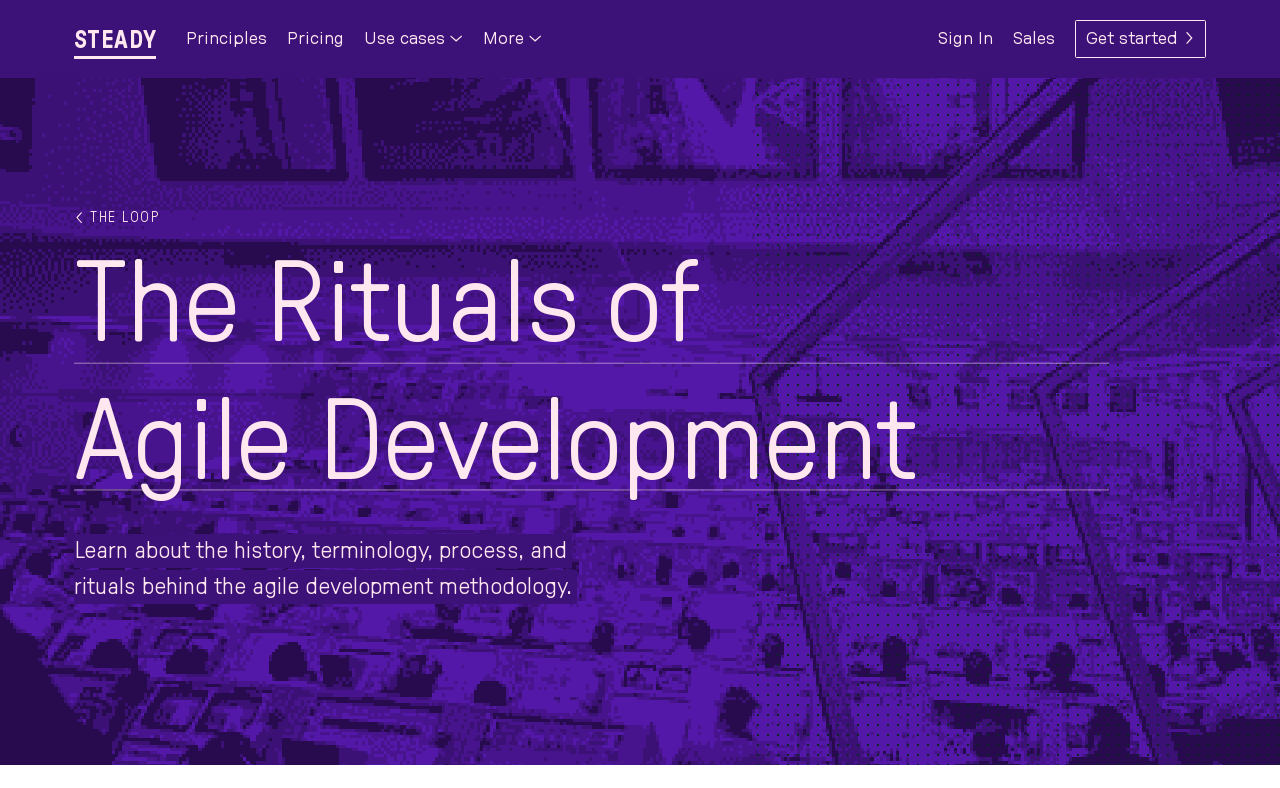Answer this question in one word or a short phrase: What is the topic of the webpage?

Agile development methodology